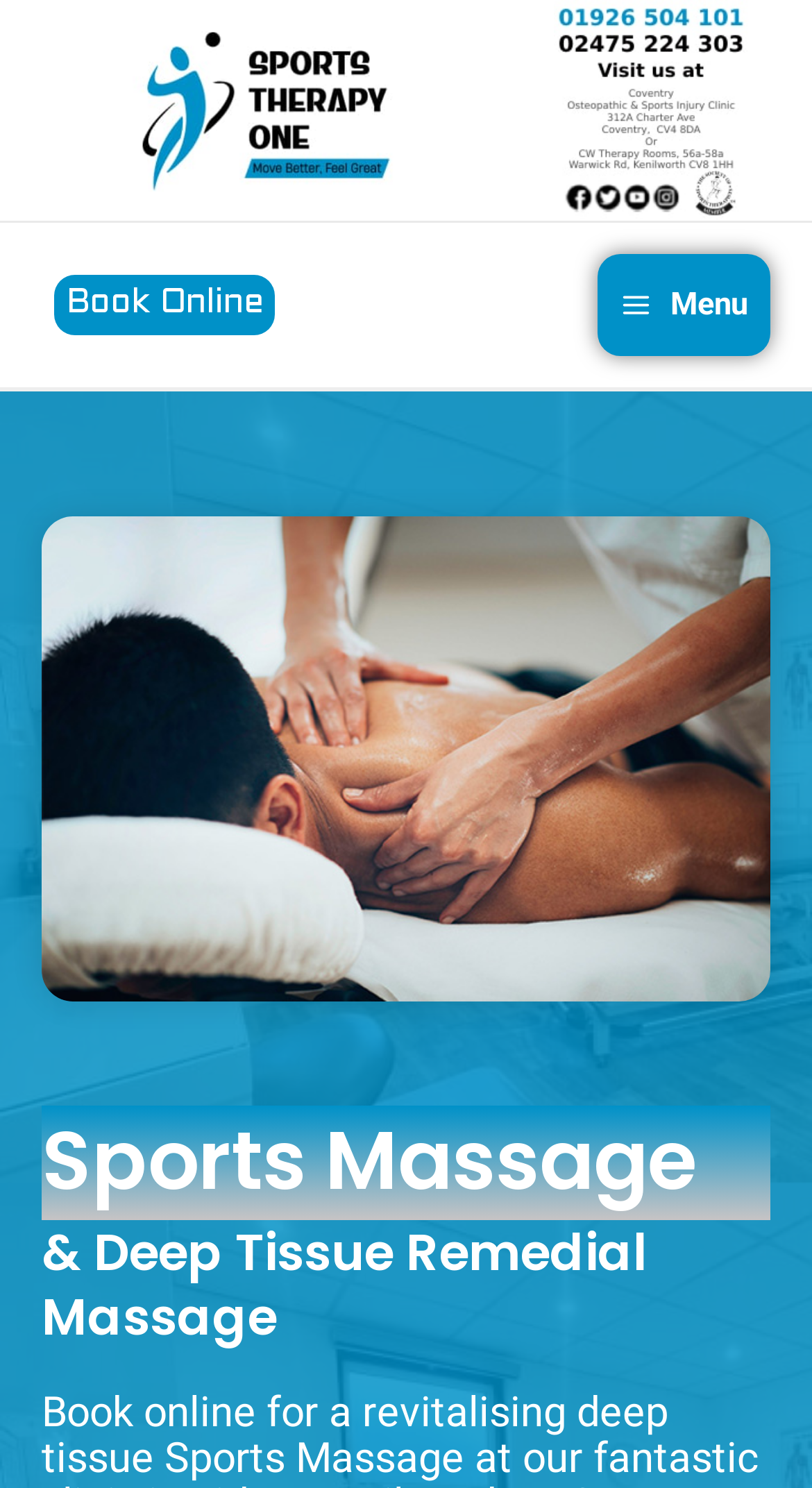What is the logo of the clinic?
Provide a one-word or short-phrase answer based on the image.

Sports Therapy One